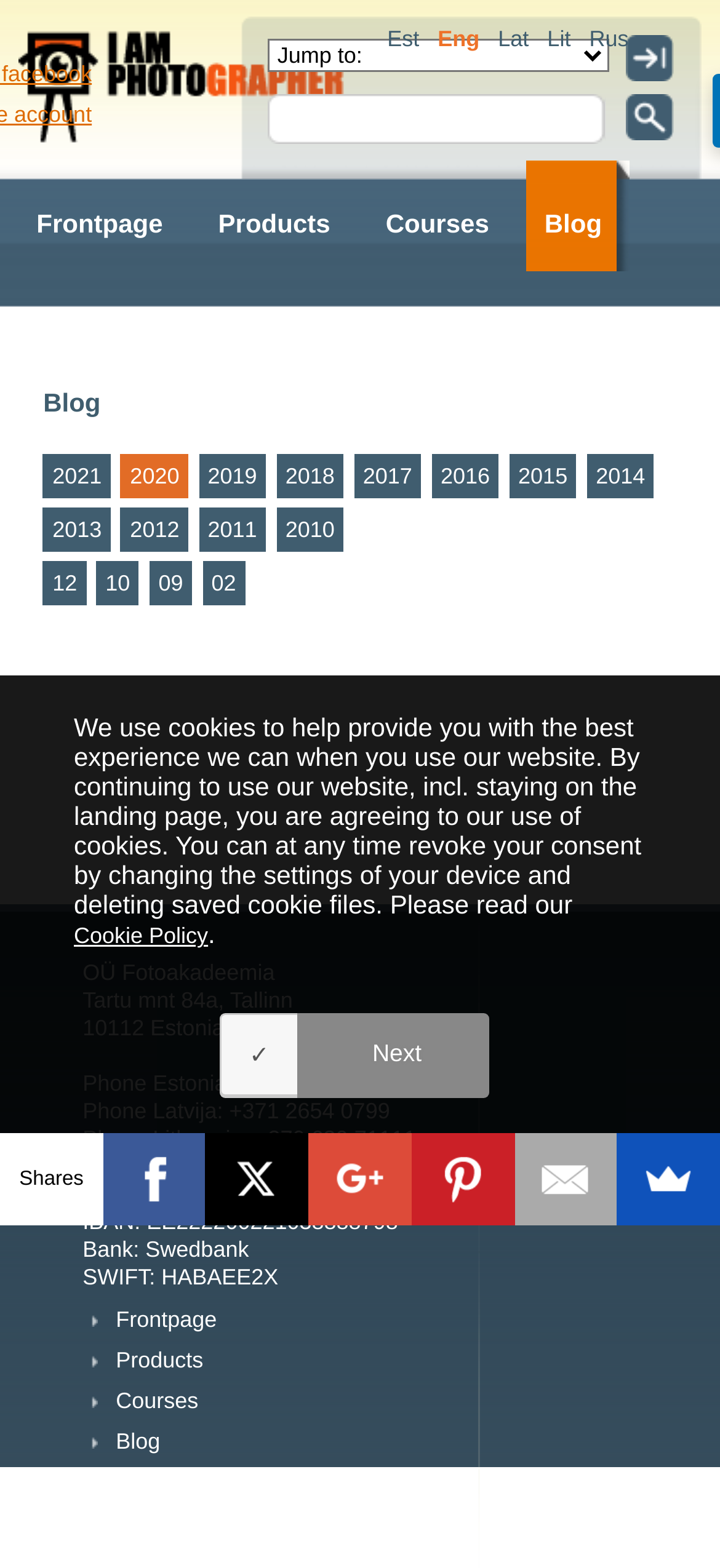Produce an elaborate caption capturing the essence of the webpage.

This webpage is a blog page of a photographer's website. At the top, there is a navigation menu with links to different pages, including "Frontpage", "Products", "Courses", "Blog", "Photographers", "Photos", and "About us". Below the navigation menu, there is a header section with a heading "Blog" and a list of years from 2011 to 2021, which are likely links to blog posts from each year.

On the left side of the page, there is a sidebar with a search bar, a language selection menu, and a button to submit a query. Below the sidebar, there is a section with links to social media platforms, including Facebook, X, Google+, Pinterest, Email, and SumoMe.

The main content area of the page is divided into two sections. The top section has a heading "Blog" and a list of links to blog posts. The bottom section has a static text about the use of cookies on the website and a link to the Cookie Policy.

At the bottom of the page, there is a footer section with contact information, including an address, phone numbers, and an email address. There is also a section with links to the website's front page, products, courses, and blog.

There are several images on the page, including a logo "IAM PHOTOGRAPHER" at the top, social media icons, and a button with a tick mark. The page also has several buttons, including a "Submit" button and a "Next" button.